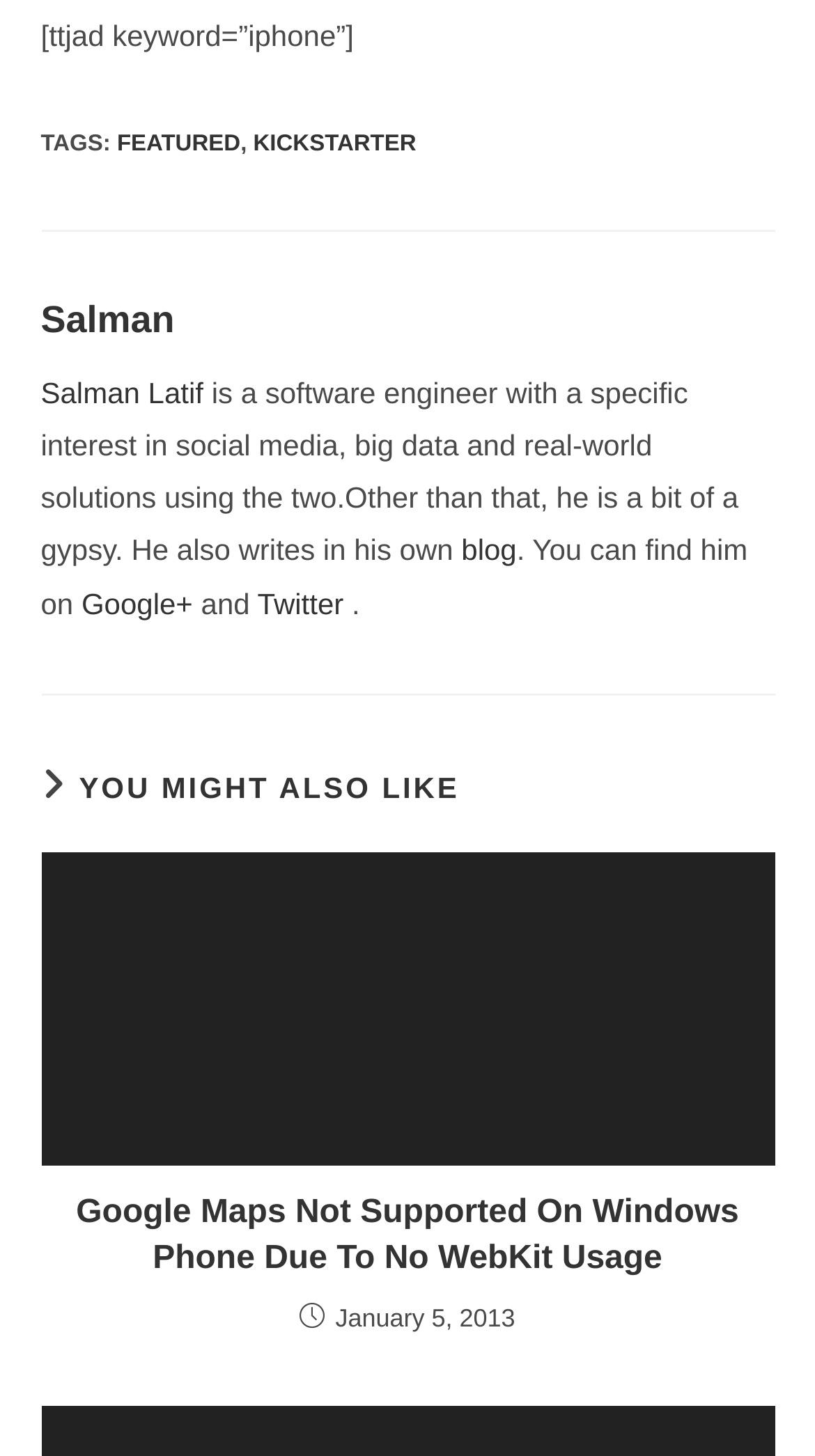With reference to the image, please provide a detailed answer to the following question: When was the article published?

The answer can be found in the time element with the text 'January 5, 2013', which suggests that the article was published on this date.